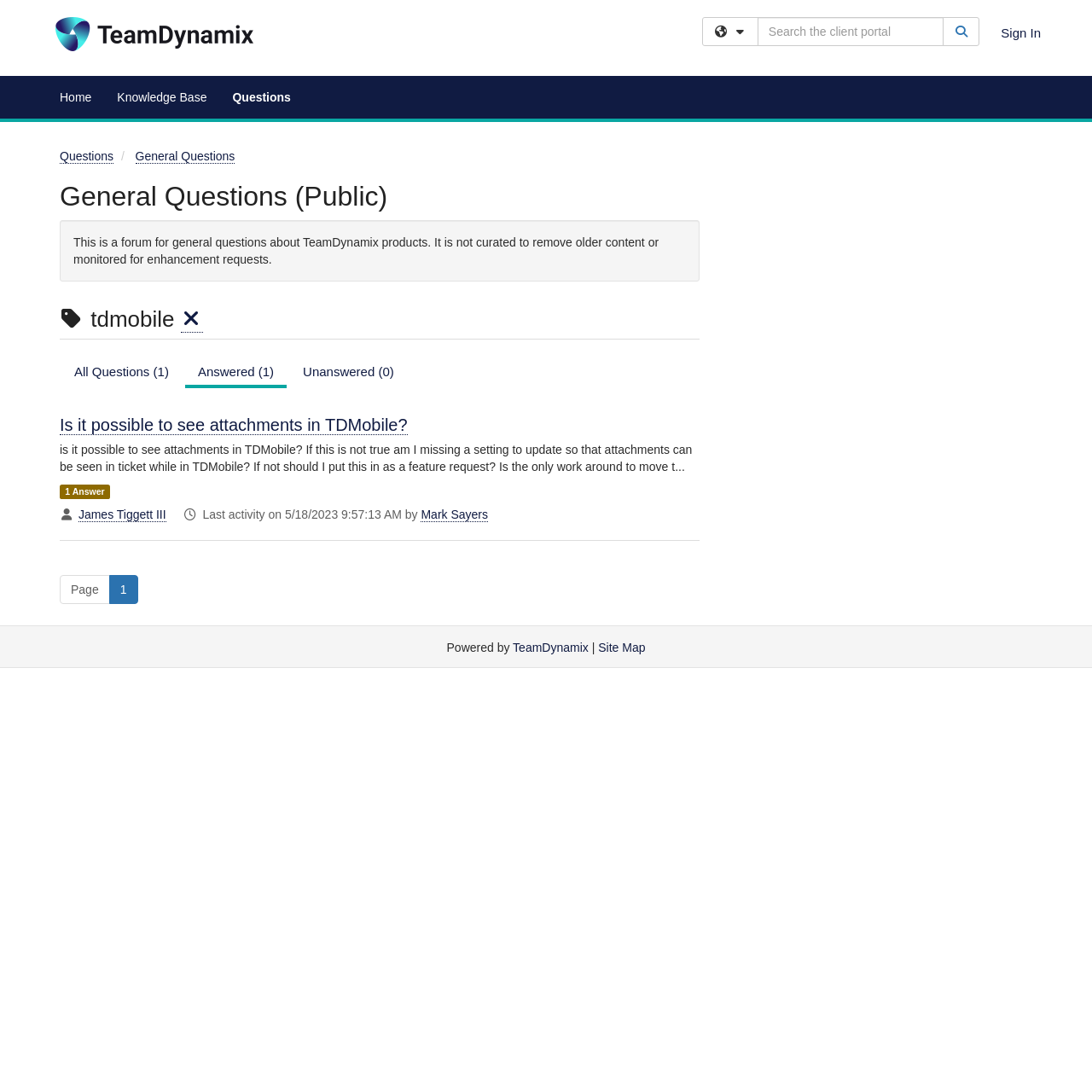Locate the bounding box coordinates of the clickable region to complete the following instruction: "Search the client portal."

[0.694, 0.016, 0.864, 0.042]